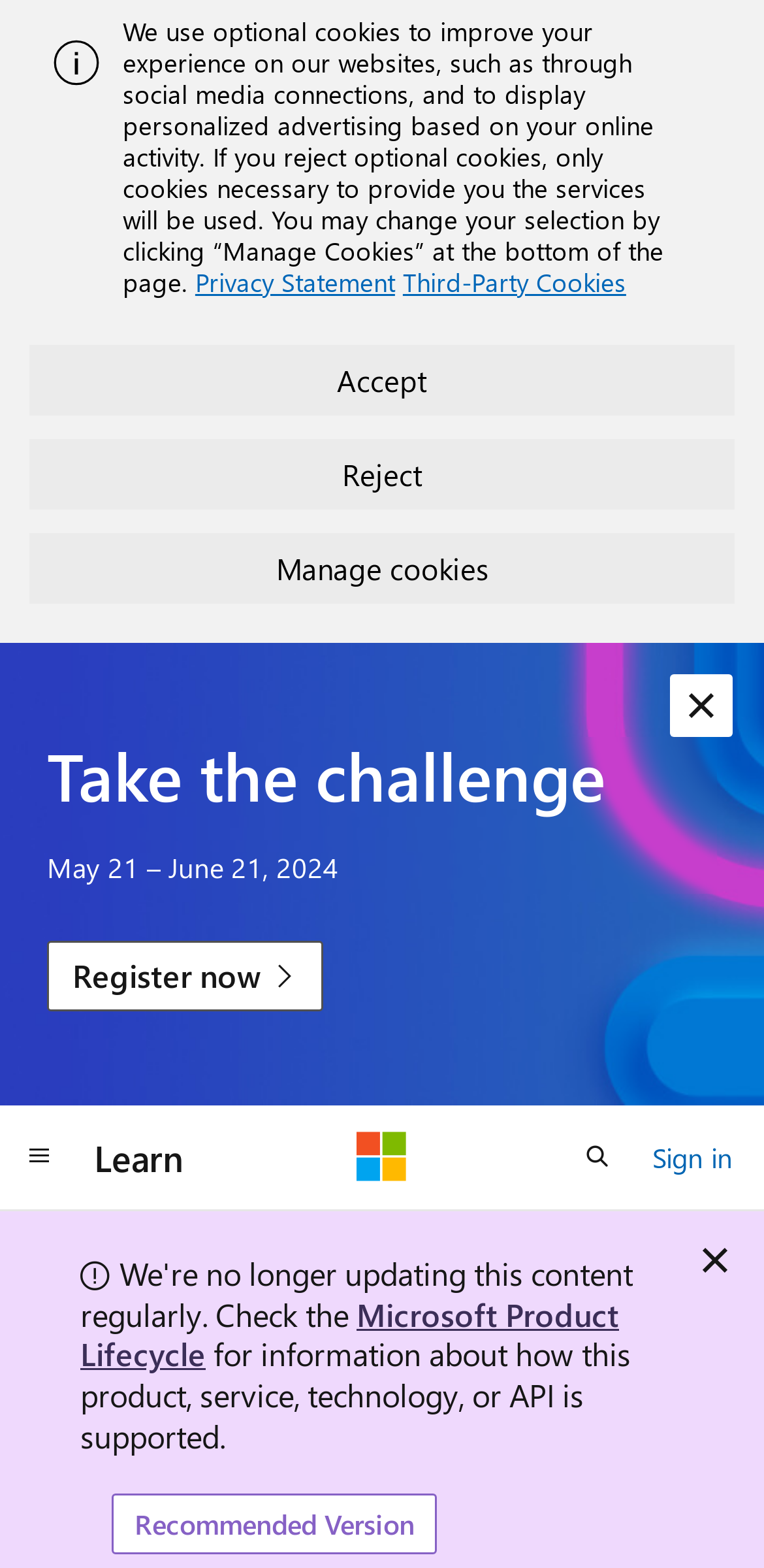With reference to the image, please provide a detailed answer to the following question: What is the duration of the challenge?

I found the answer by looking at the StaticText element with the text 'May 21 – June 21, 2024' which is located below the 'Take the challenge' heading.